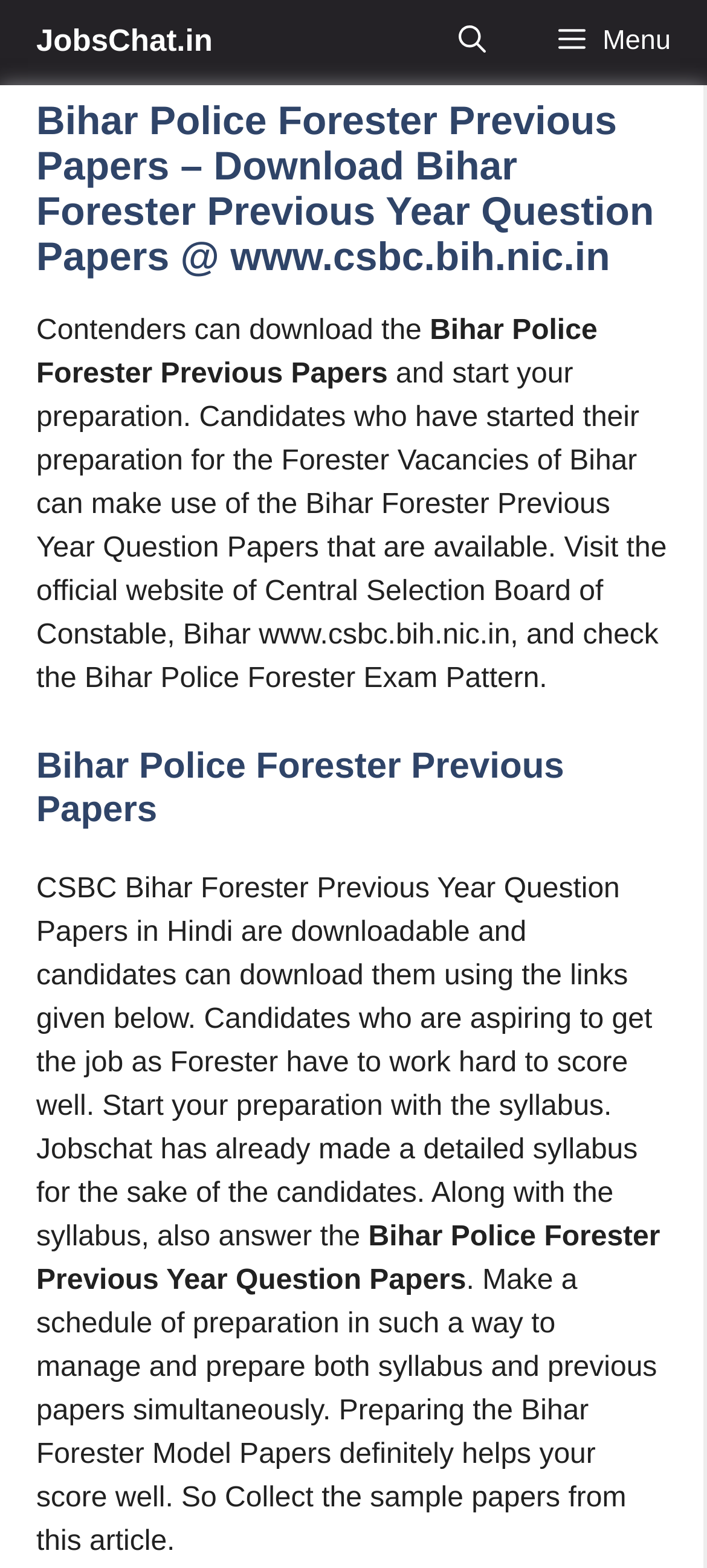Provide the text content of the webpage's main heading.

Bihar Police Forester Previous Papers – Download Bihar Forester Previous Year Question Papers @ www.csbc.bih.nic.in